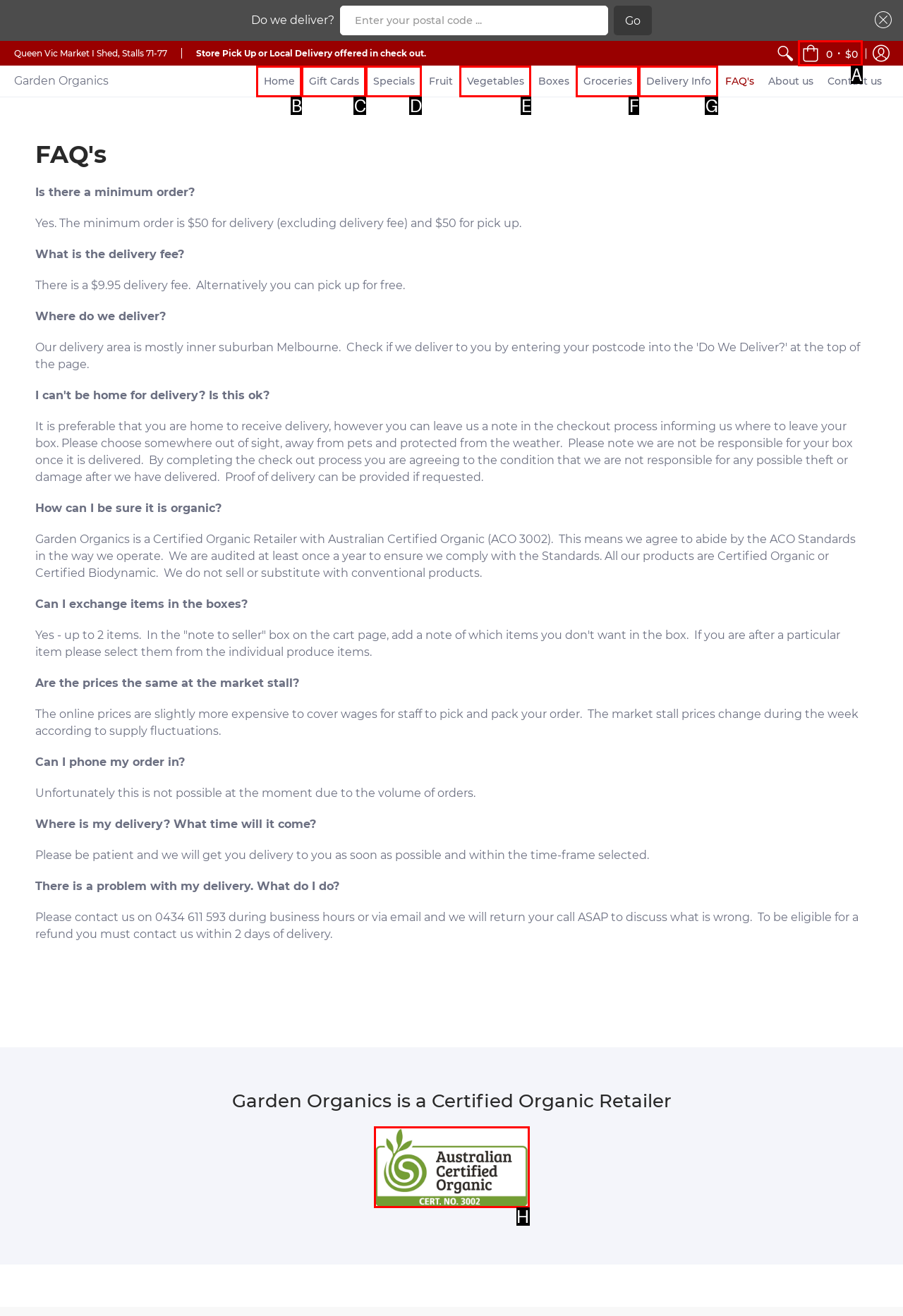Identify the HTML element to select in order to accomplish the following task: Visit the school's social media
Reply with the letter of the chosen option from the given choices directly.

None